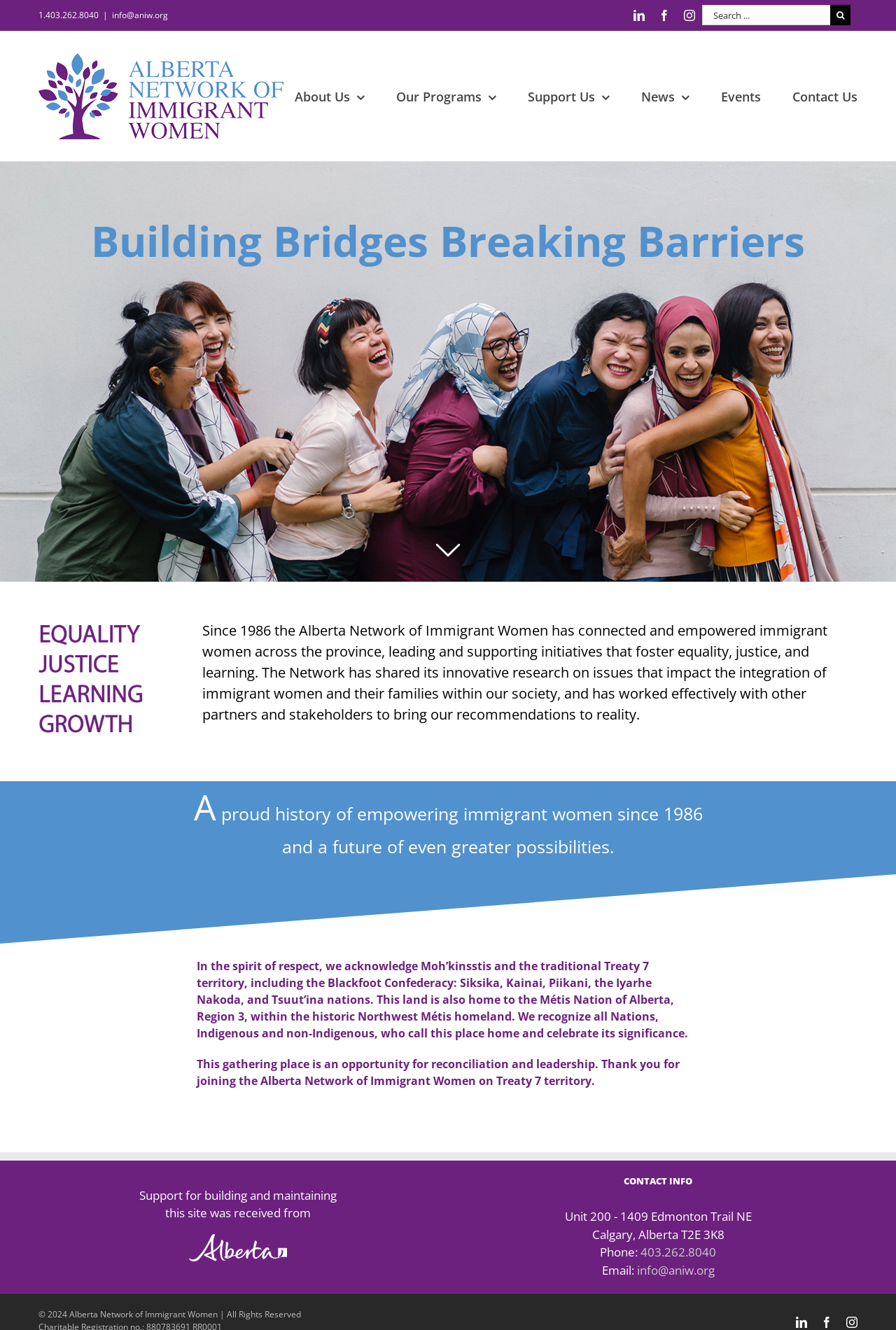Please identify the bounding box coordinates of the element on the webpage that should be clicked to follow this instruction: "Go to the top of the page". The bounding box coordinates should be given as four float numbers between 0 and 1, formatted as [left, top, right, bottom].

[0.904, 0.655, 0.941, 0.674]